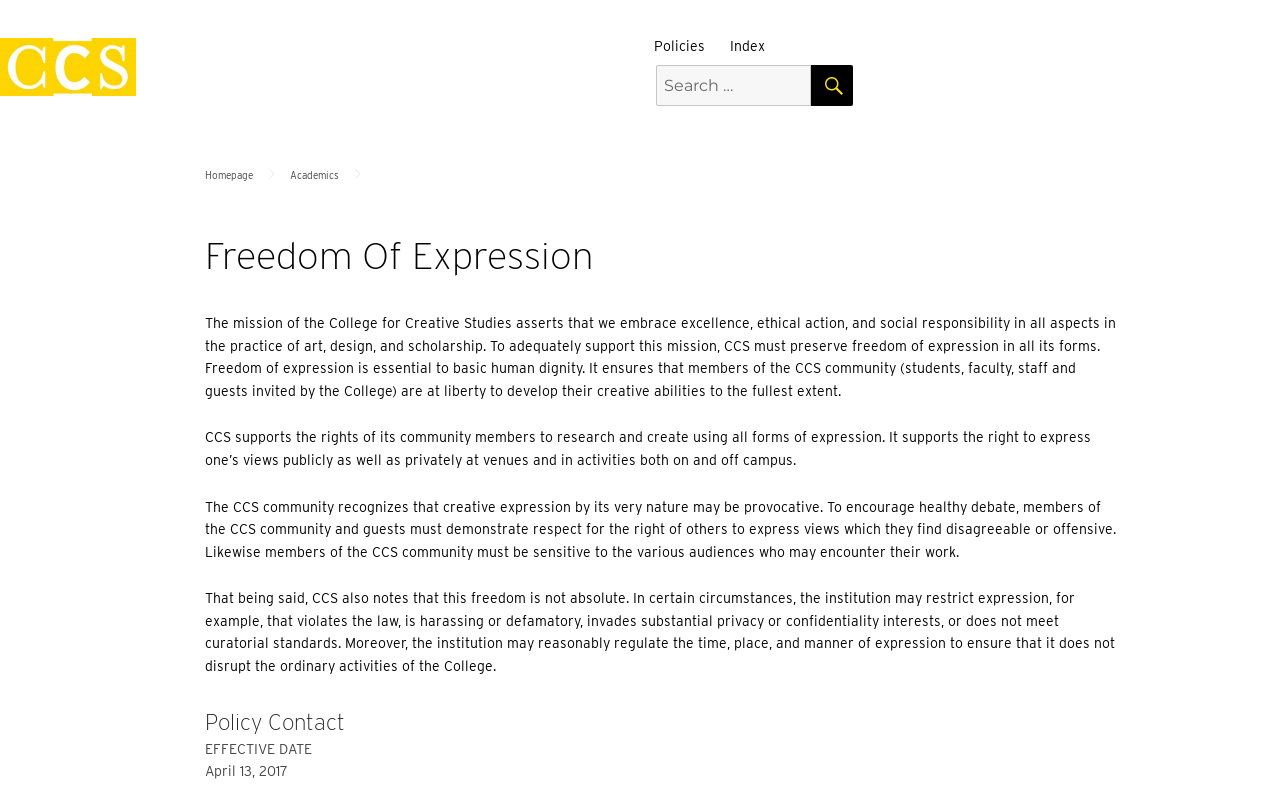Answer the question with a brief word or phrase:
What is the function of the button with the SEARCH icon?

Search